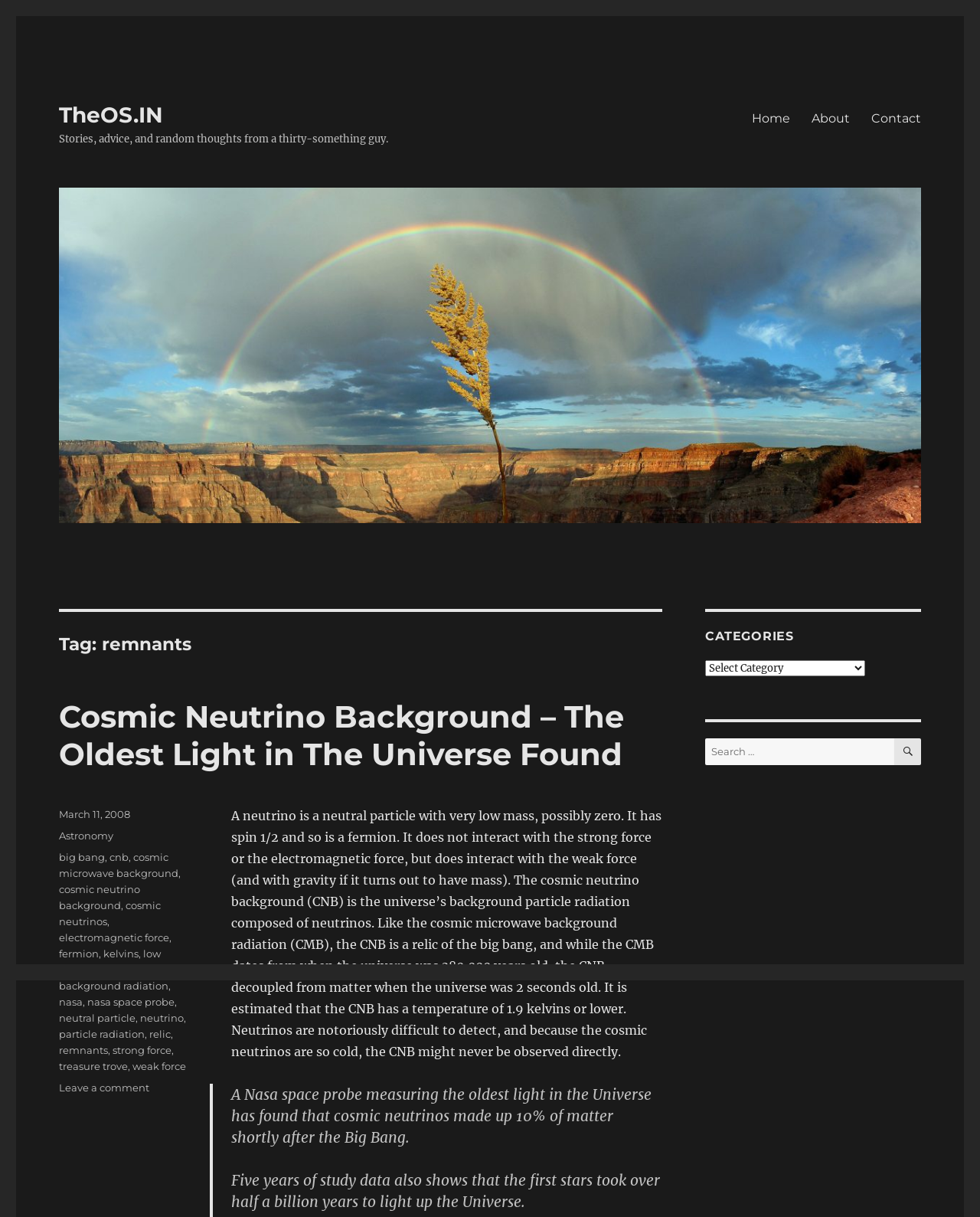Using the webpage screenshot and the element description particle radiation, determine the bounding box coordinates. Specify the coordinates in the format (top-left x, top-left y, bottom-right x, bottom-right y) with values ranging from 0 to 1.

[0.06, 0.845, 0.148, 0.855]